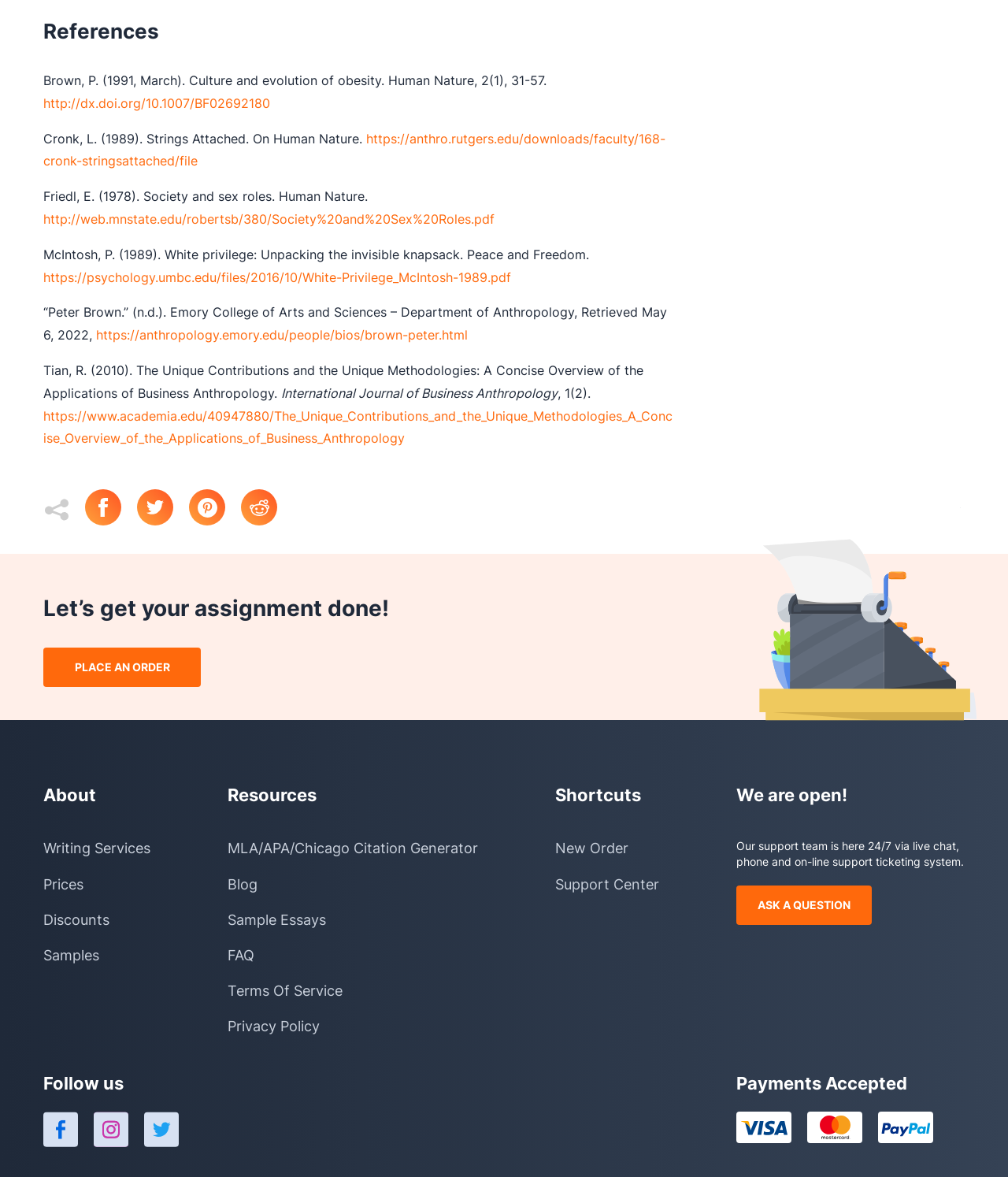Respond to the following question with a brief word or phrase:
How many payment methods are accepted?

3